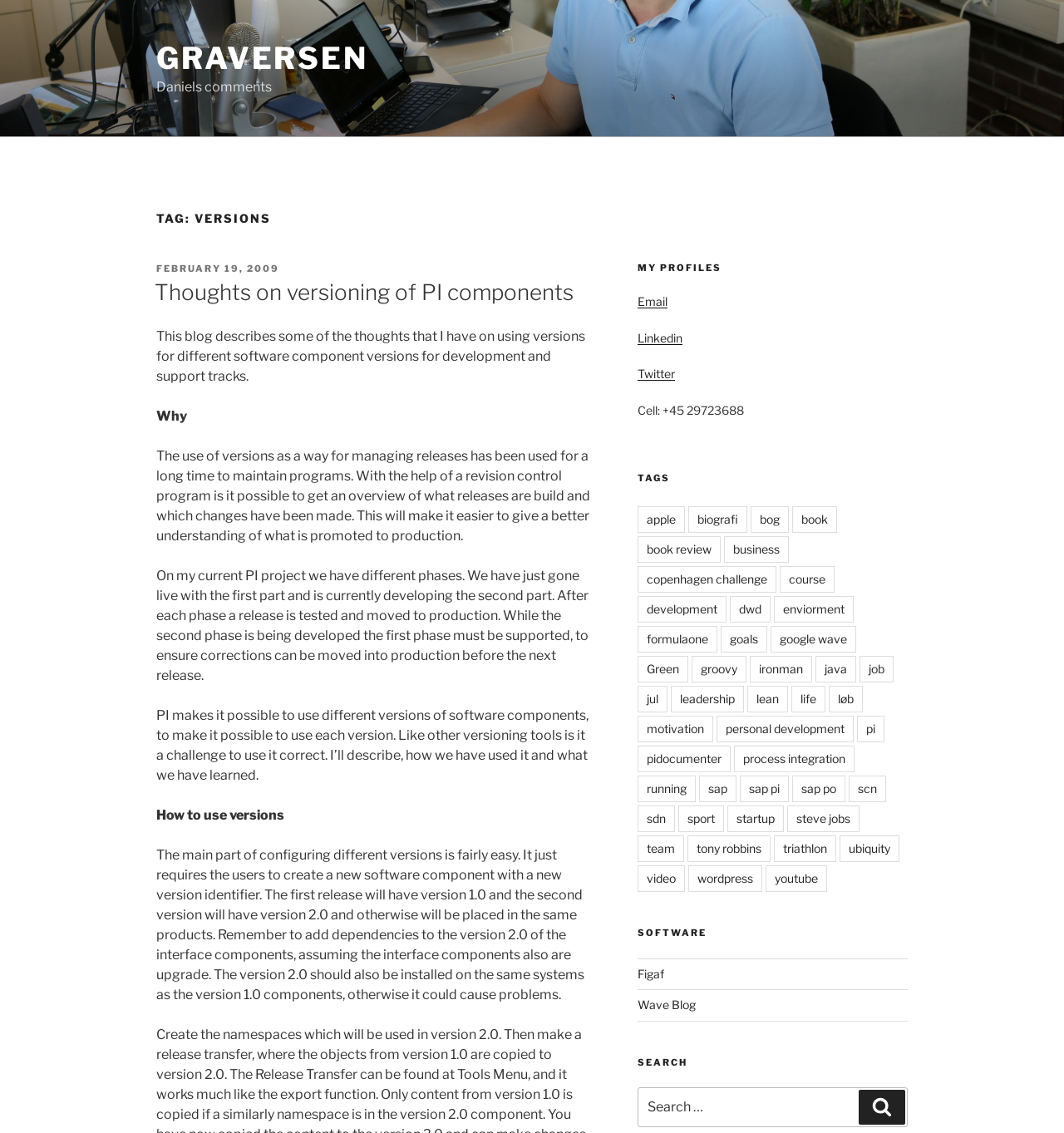Please give a concise answer to this question using a single word or phrase: 
What is the author's current PI project phase?

Second part